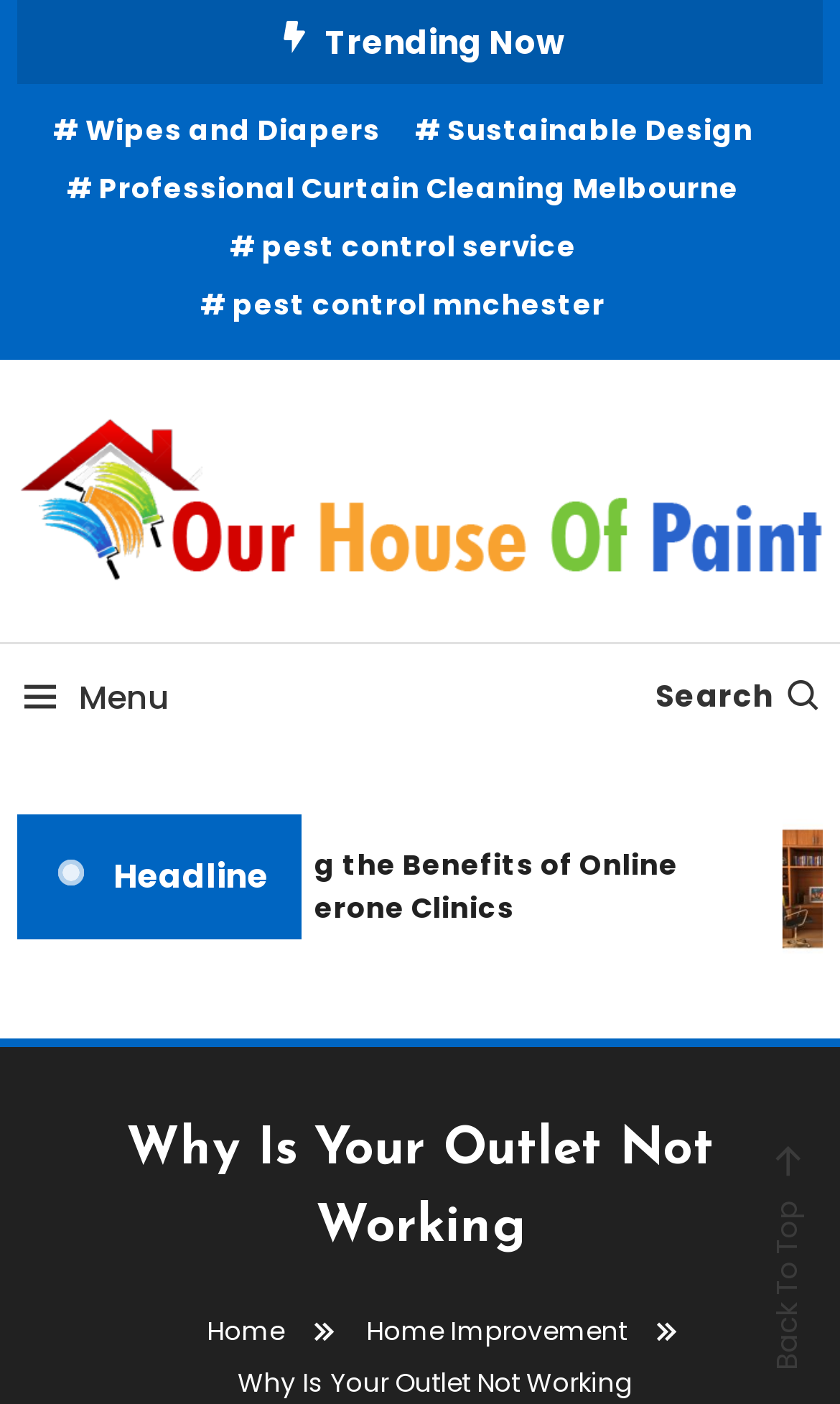Identify the bounding box coordinates necessary to click and complete the given instruction: "Go to wipes and diapers".

[0.063, 0.075, 0.453, 0.111]